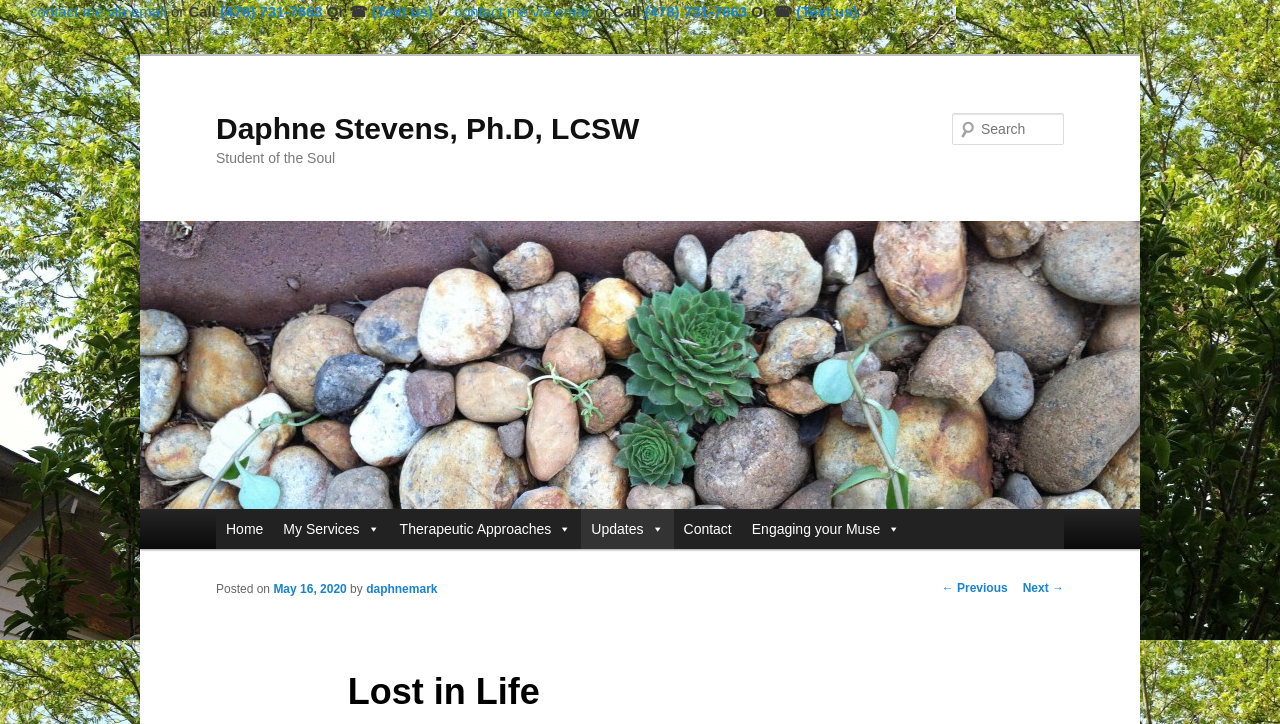Answer this question in one word or a short phrase: What is the phone number to call?

(478) 731-7663